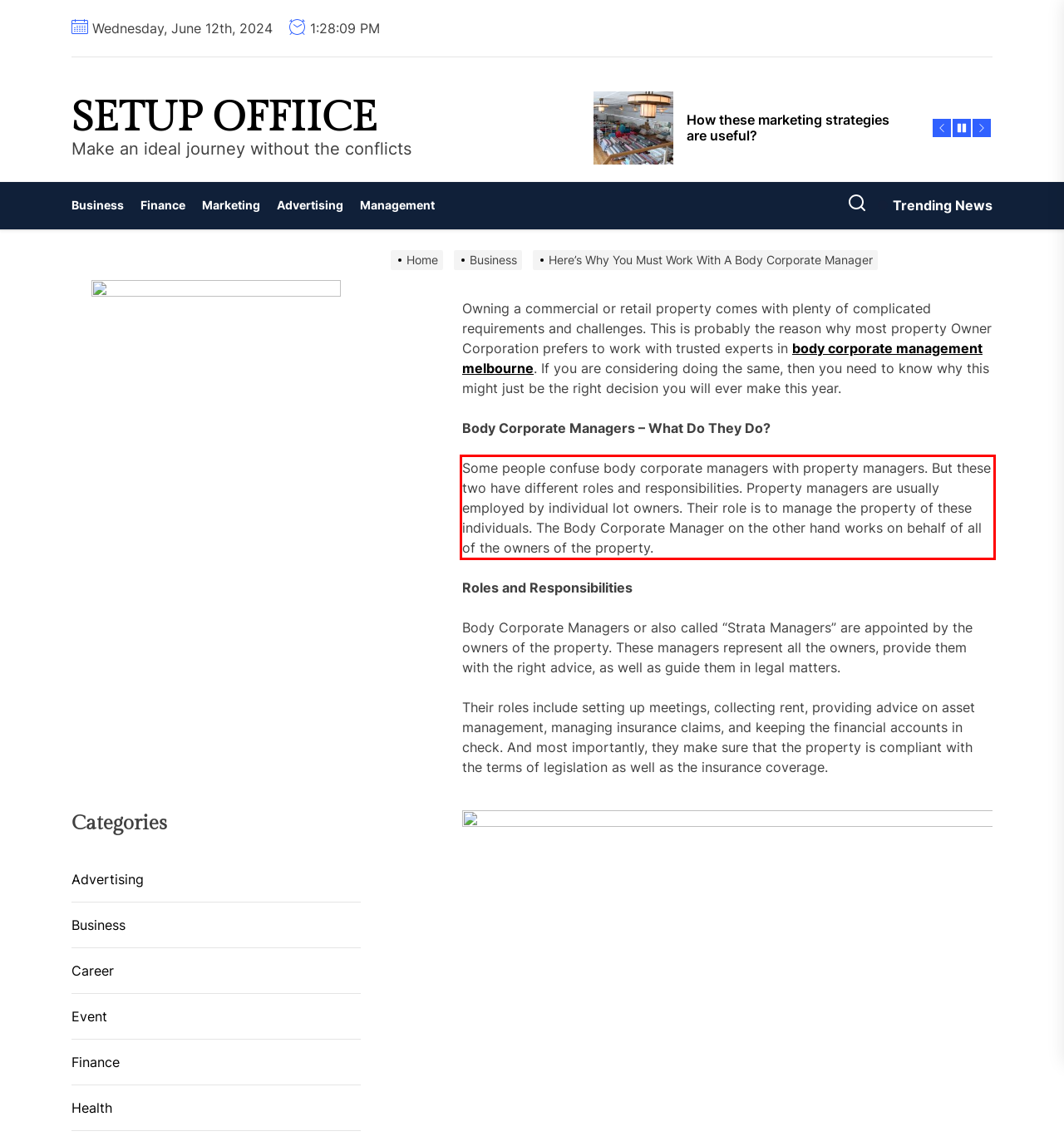From the screenshot of the webpage, locate the red bounding box and extract the text contained within that area.

Some people confuse body corporate managers with property managers. But these two have different roles and responsibilities. Property managers are usually employed by individual lot owners. Their role is to manage the property of these individuals. The Body Corporate Manager on the other hand works on behalf of all of the owners of the property.